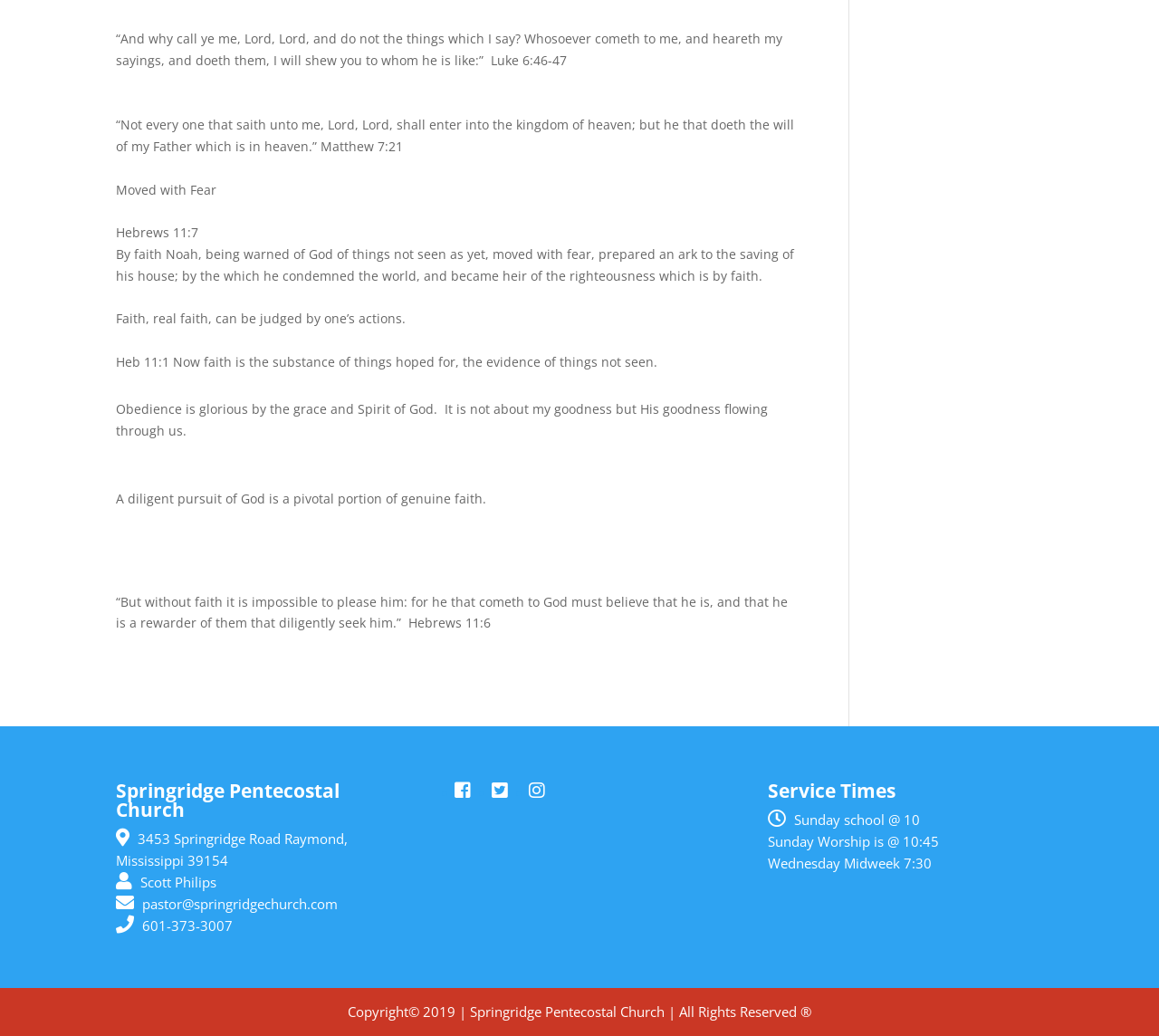Answer the question using only a single word or phrase: 
What is the address of the church?

3453 Springridge Road Raymond, Mississippi 39154